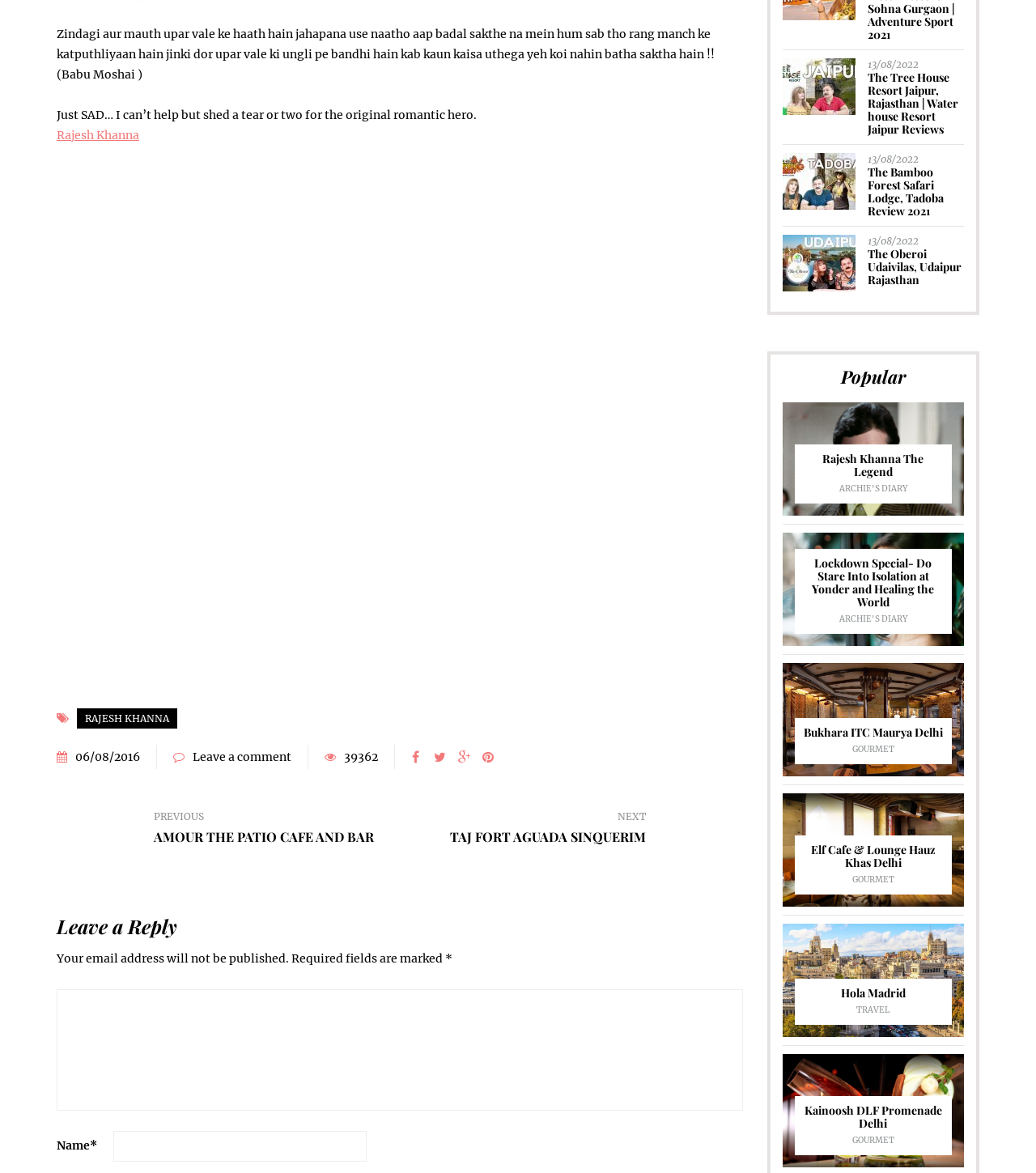What is the name of the cafe and bar mentioned in the webpage?
Answer the question with a thorough and detailed explanation.

The answer can be found in the link element with the text 'The Patio Cafe and Bar PREVIOUS AMOUR THE PATIO CAFE AND BAR'.